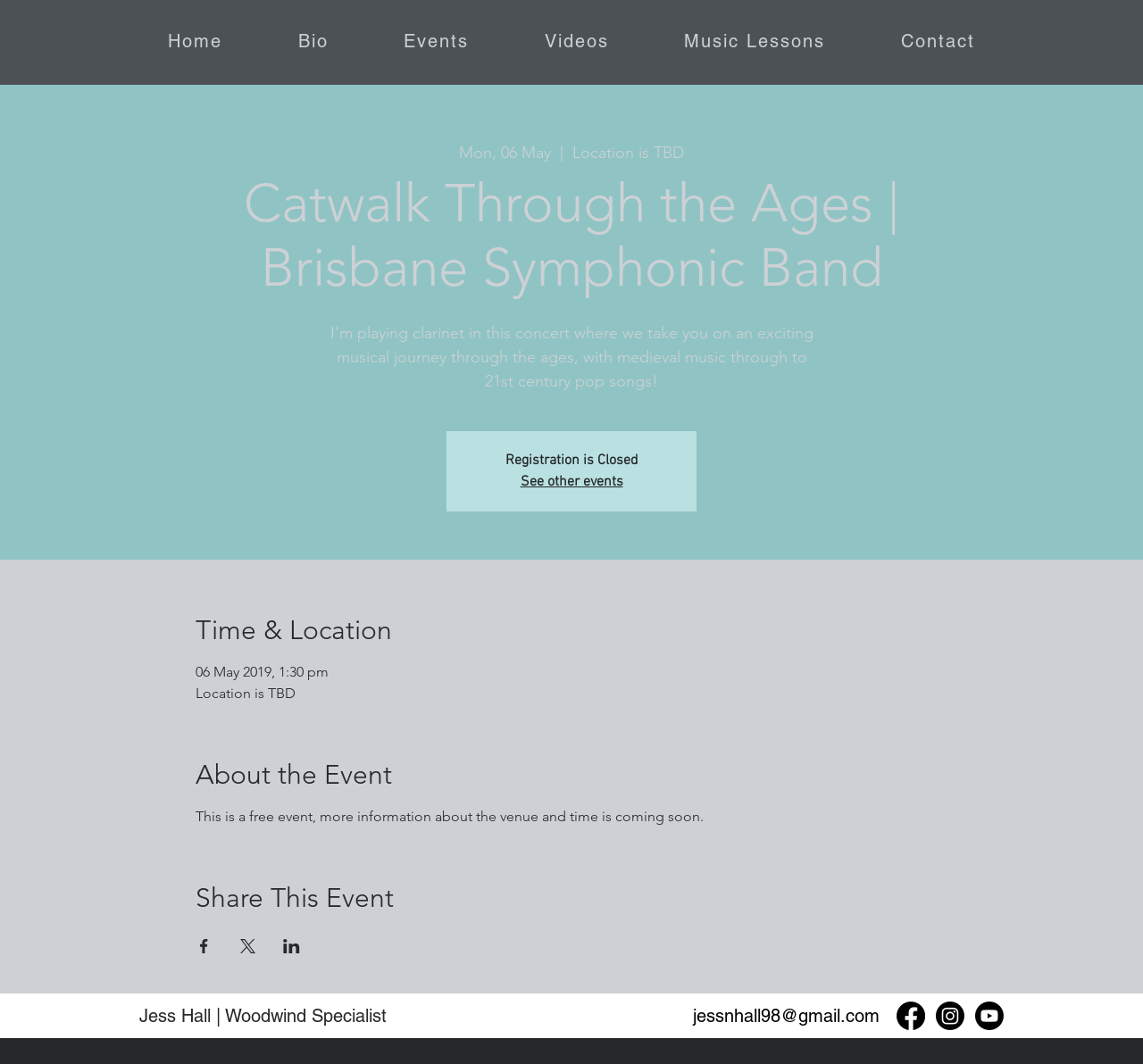What is the date of the concert?
Give a thorough and detailed response to the question.

I found the date of the concert by looking at the 'Time & Location' section, where it says 'Mon, 06 May 2019, 1:30 pm'.